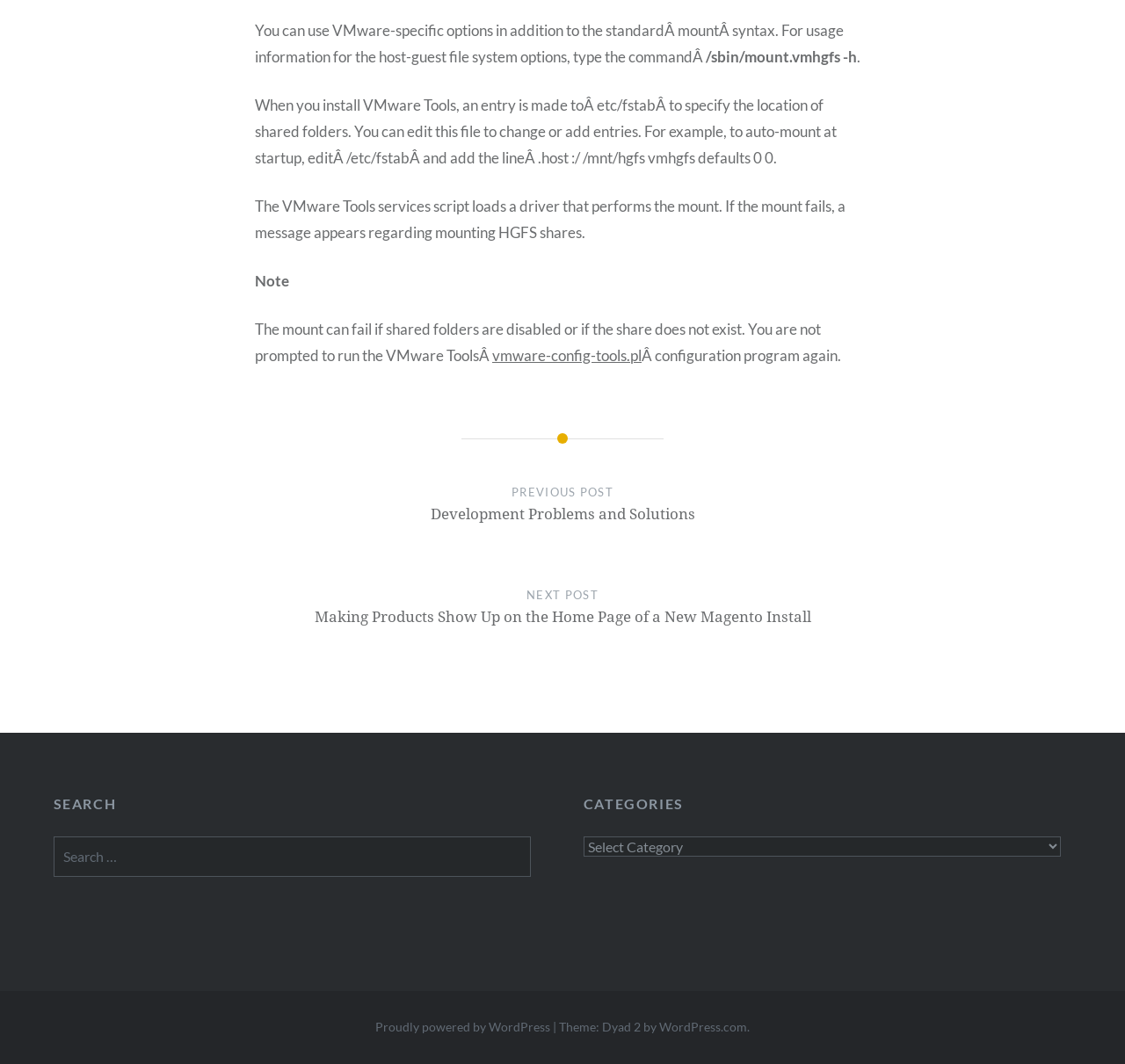Give a concise answer of one word or phrase to the question: 
What is the topic of the current post?

VMware-specific options